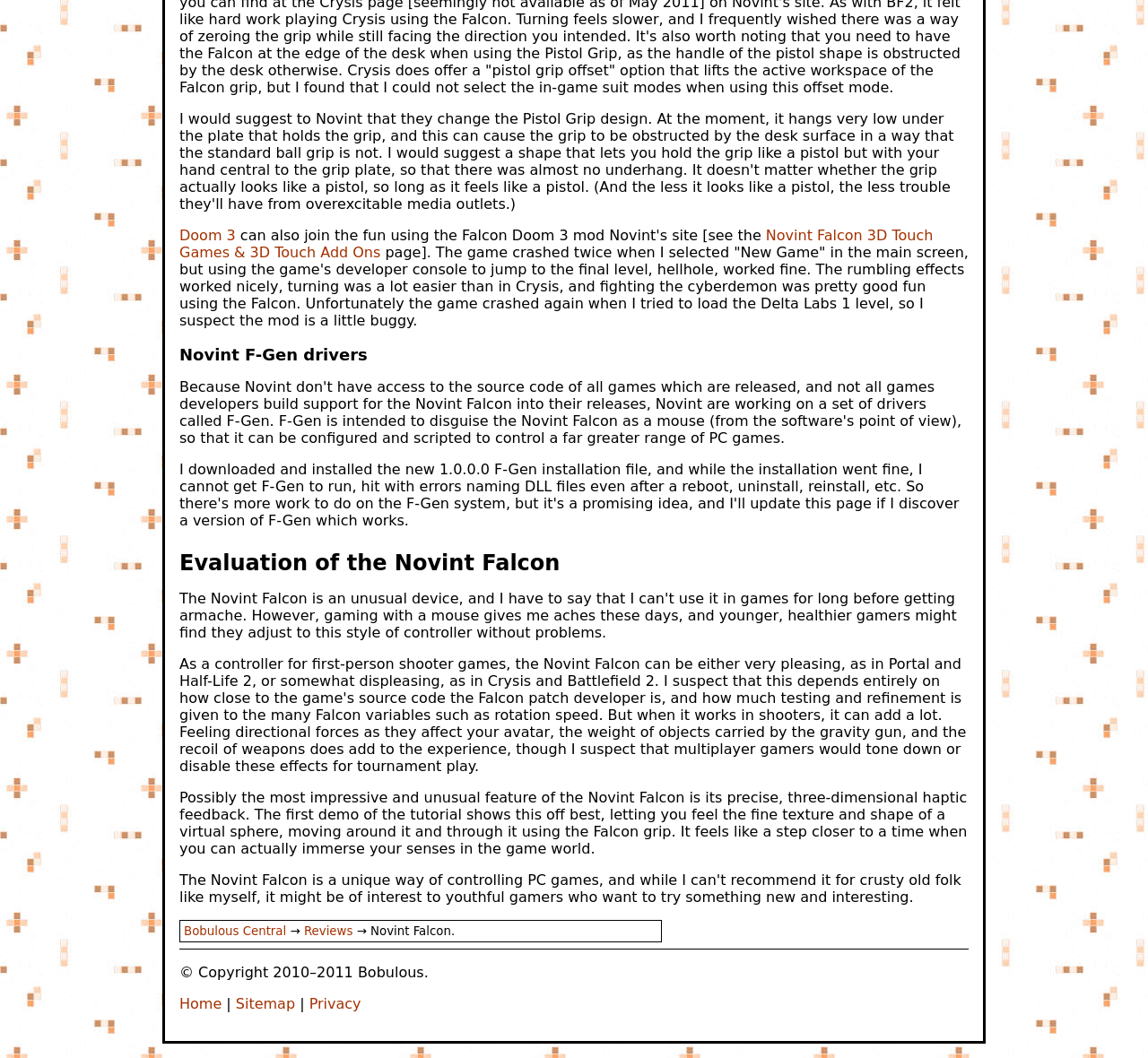Predict the bounding box of the UI element based on this description: "Reviews".

[0.265, 0.874, 0.307, 0.887]